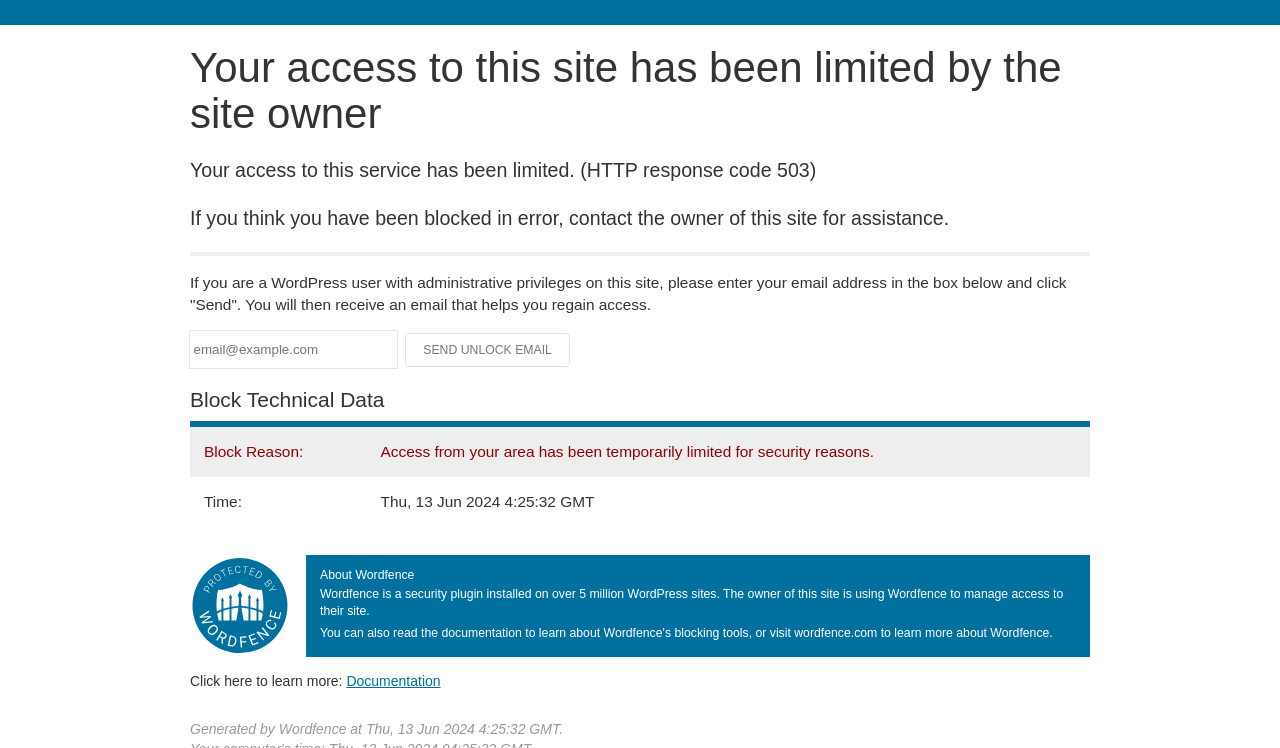Specify the bounding box coordinates (top-left x, top-left y, bottom-right x, bottom-right y) of the UI element in the screenshot that matches this description: Documentation

[0.271, 0.899, 0.344, 0.921]